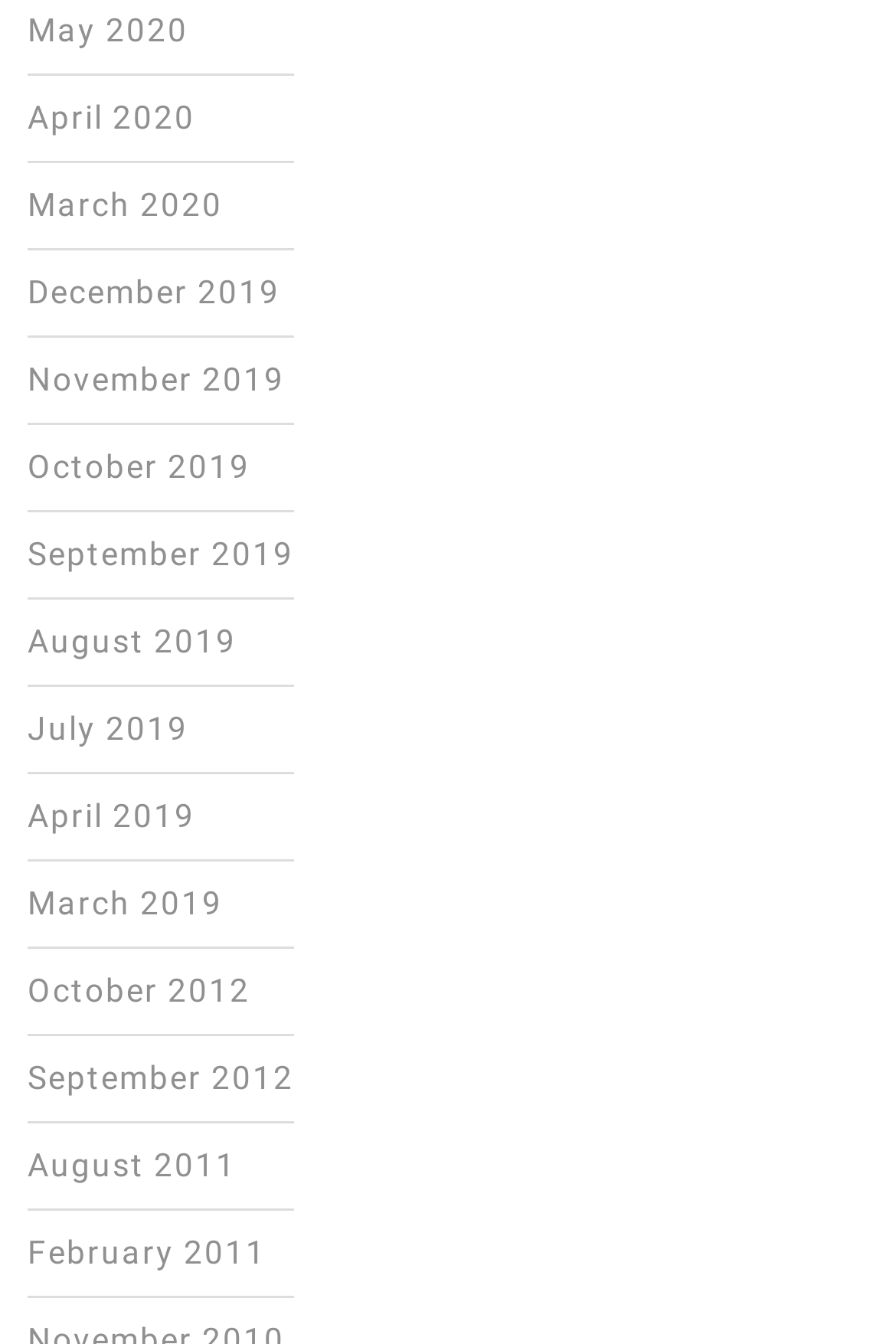Find the coordinates for the bounding box of the element with this description: "February 2011".

[0.031, 0.917, 0.297, 0.945]